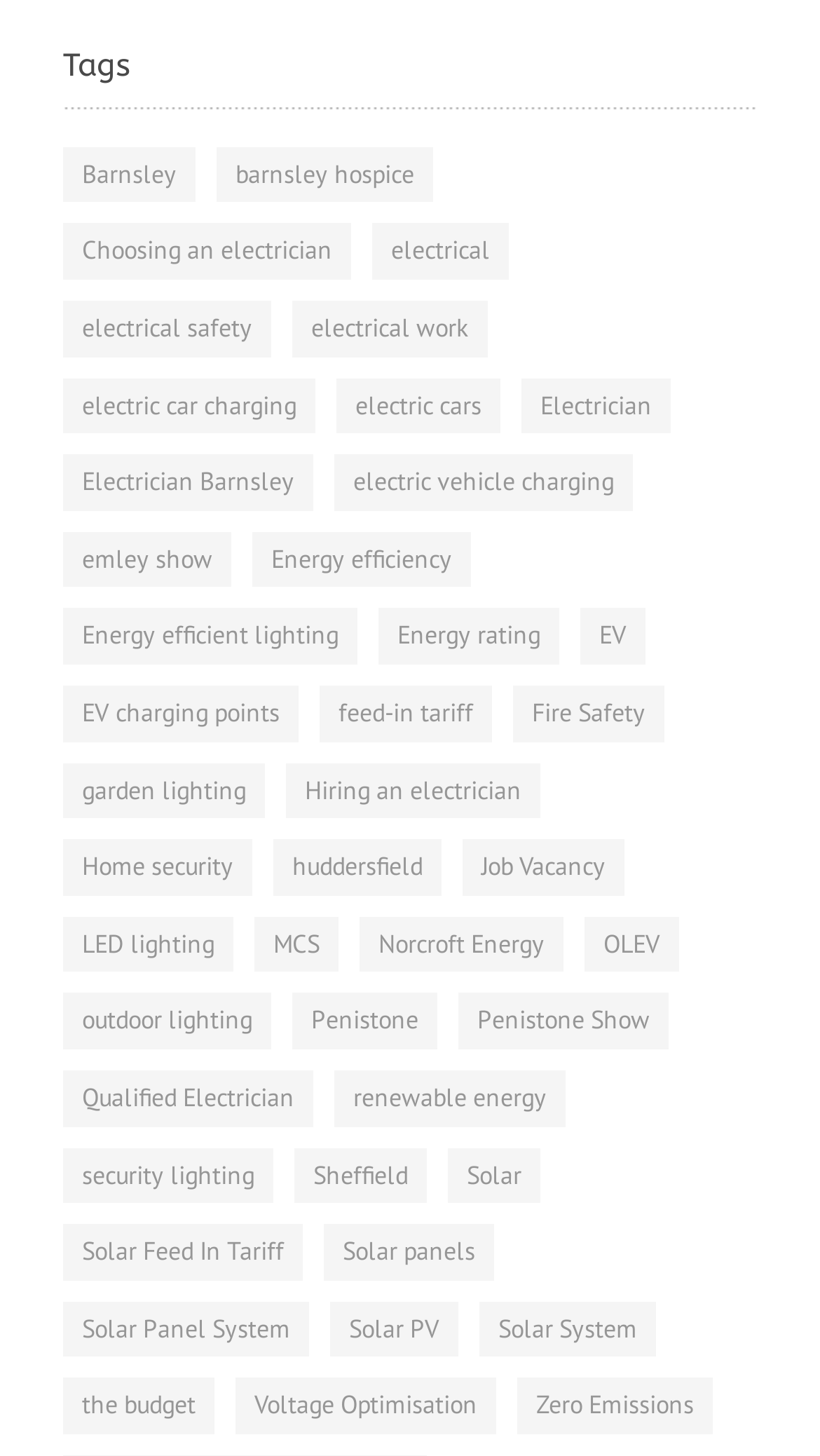Identify the bounding box coordinates of the clickable region required to complete the instruction: "View 'Electrician (23 items)'". The coordinates should be given as four float numbers within the range of 0 and 1, i.e., [left, top, right, bottom].

[0.636, 0.26, 0.818, 0.298]